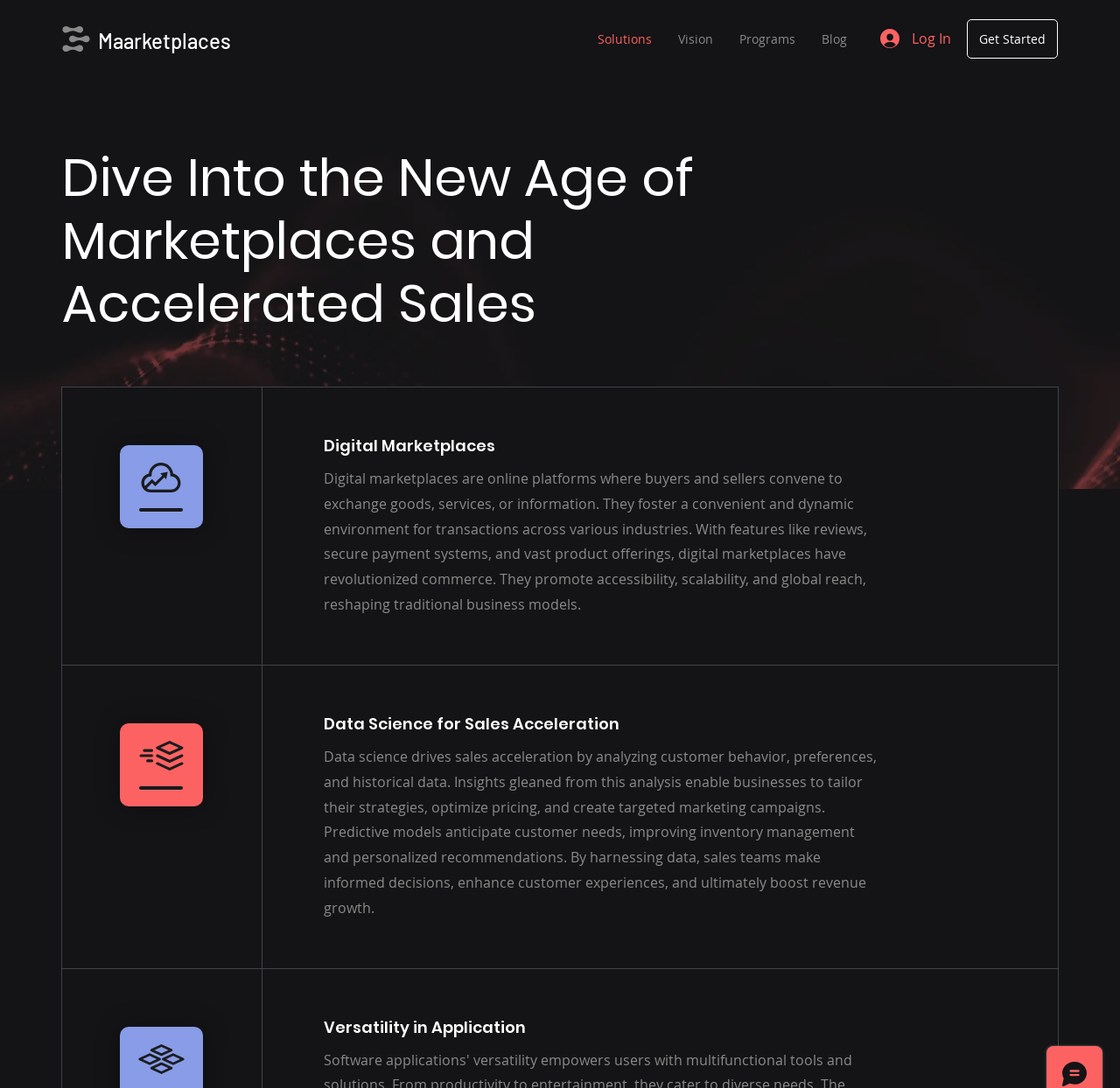Using the element description provided, determine the bounding box coordinates in the format (top-left x, top-left y, bottom-right x, bottom-right y). Ensure that all values are floating point numbers between 0 and 1. Element description: #comp-kk2o699z svg [data-color="1"] {fill: #8A8A8A;}

[0.055, 0.024, 0.08, 0.047]